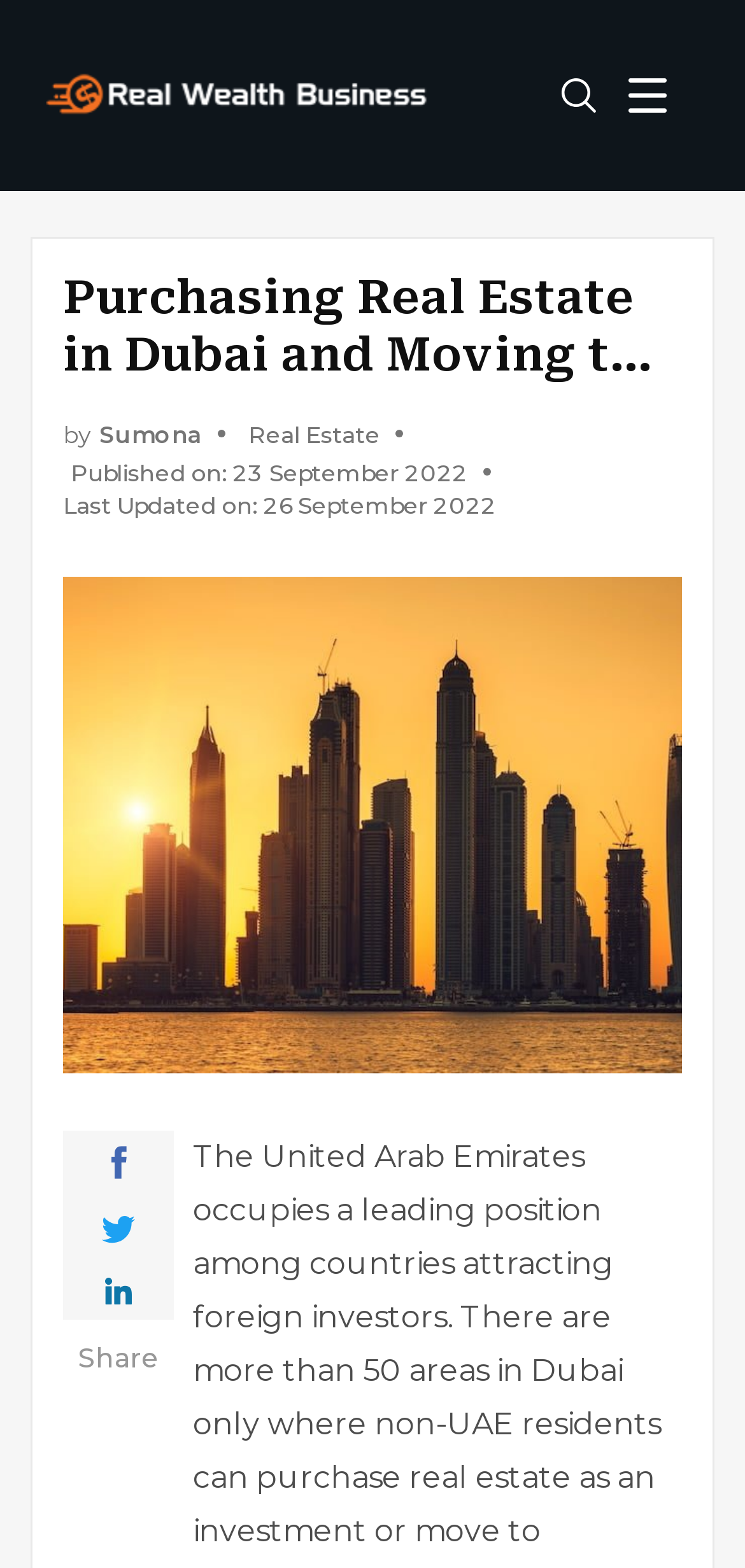Who is the author of the article?
Give a thorough and detailed response to the question.

The author of the article is mentioned in the heading element with bounding box coordinates [0.085, 0.264, 0.915, 0.331]. The text 'by Sumona Real Estate' indicates that Sumona Real Estate is the author of the article.